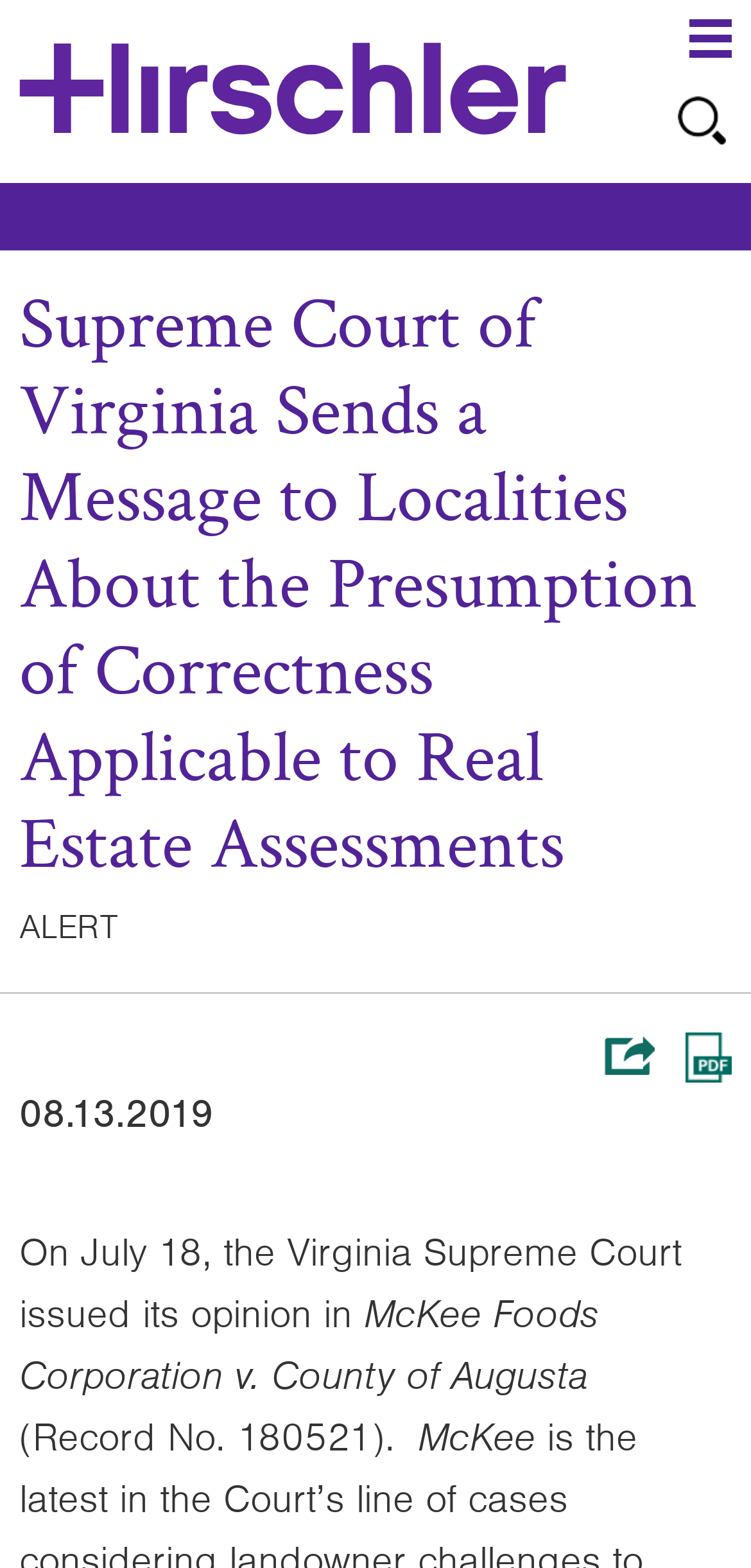Illustrate the webpage thoroughly, mentioning all important details.

The webpage appears to be an article or news page from a law firm, Hirschler Fleischer. At the top left, there is a logo of Hirschler Fleischer, which is also a link. Next to the logo, there is a heading that summarizes the content of the article, "Supreme Court of Virginia Sends a Message to Localities About the Presumption of Correctness Applicable to Real Estate Assessments". 

On the top right, there are several links and icons, including "Search", "Main Menu", and "Jump to Page". The "Search" link is accompanied by a magnifying glass icon. 

Below the heading, there is an alert message in a prominent font, "ALERT". 

The main content of the article starts below the alert message. The article discusses a court case, "McKee Foods Corporation v. County of Augusta", with a record number of 180521. The article is dated August 13, 2019. 

On the right side of the article, there are two links, "Share" and "Print PDF". The "Share" link is accompanied by an icon.